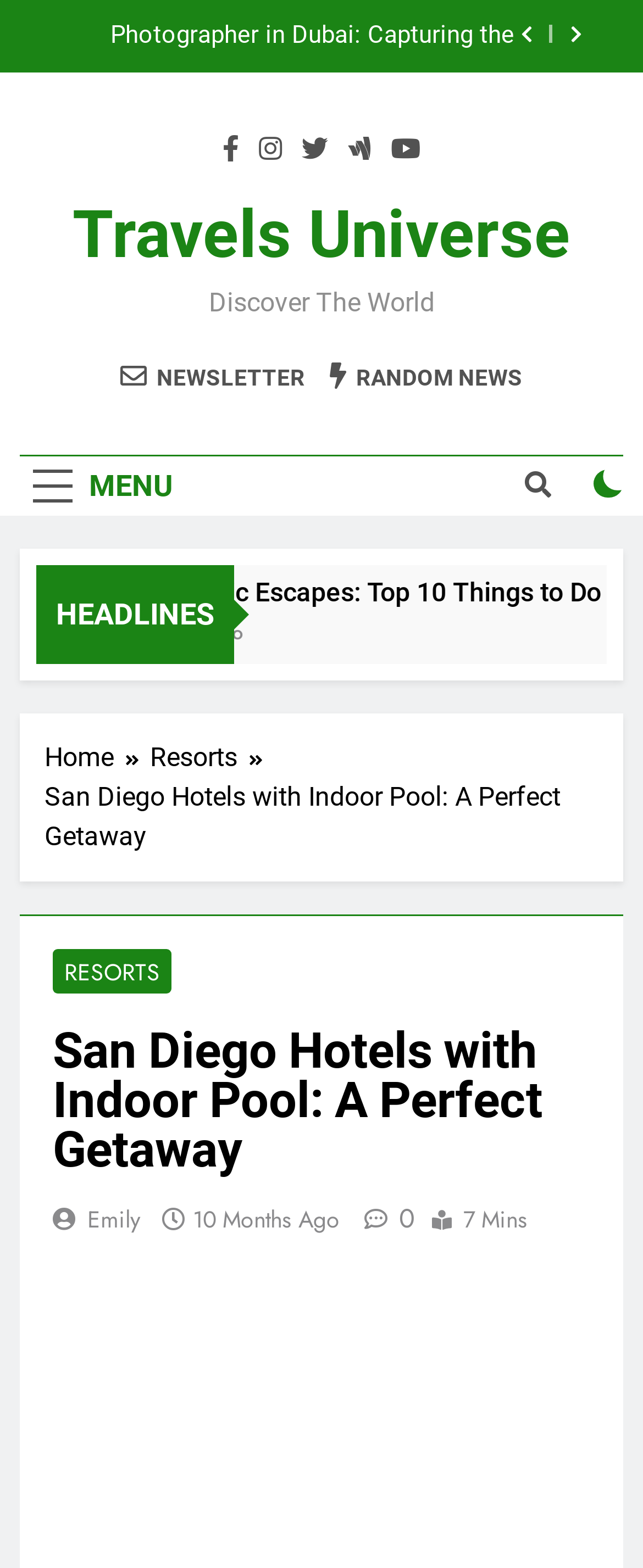Bounding box coordinates are specified in the format (top-left x, top-left y, bottom-right x, bottom-right y). All values are floating point numbers bounded between 0 and 1. Please provide the bounding box coordinate of the region this sentence describes: Random News

[0.513, 0.23, 0.813, 0.25]